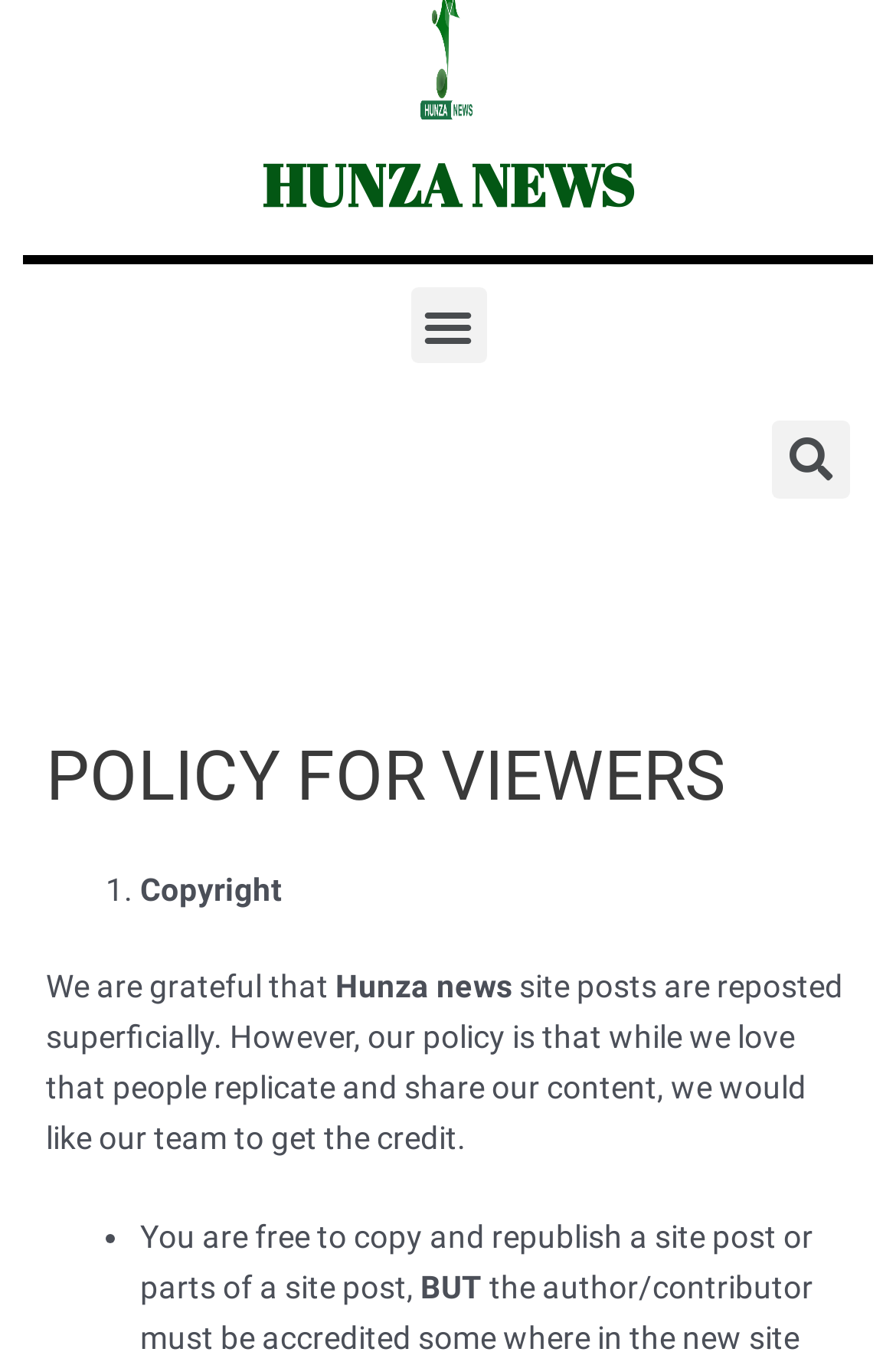What is the policy of the news site regarding content sharing?
Look at the image and construct a detailed response to the question.

The policy of the news site regarding content sharing can be inferred from the text, which states 'we would like our team to get the credit' when people replicate and share their content. This implies that the site allows sharing, but with the condition that the original creators receive credit.